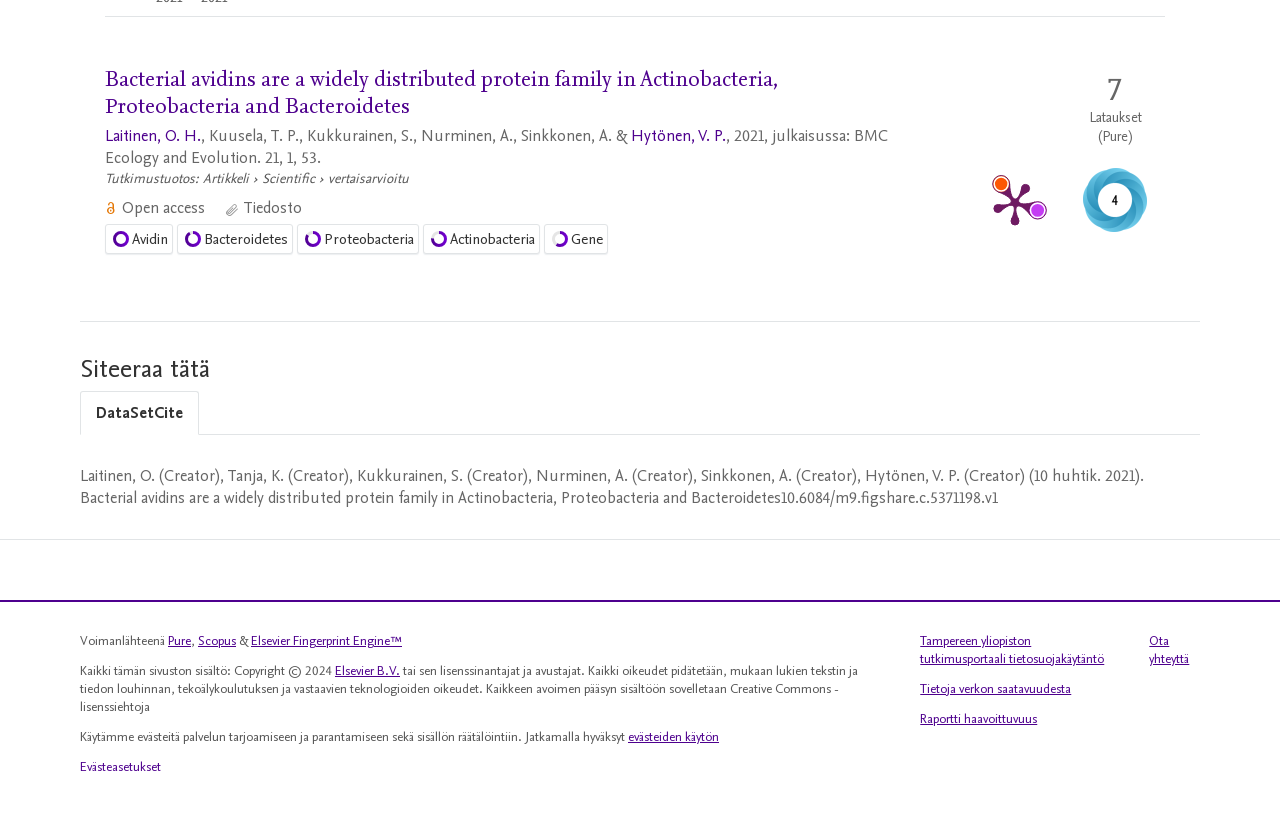Provide a single word or phrase answer to the question: 
What is the publication date of the article?

2021